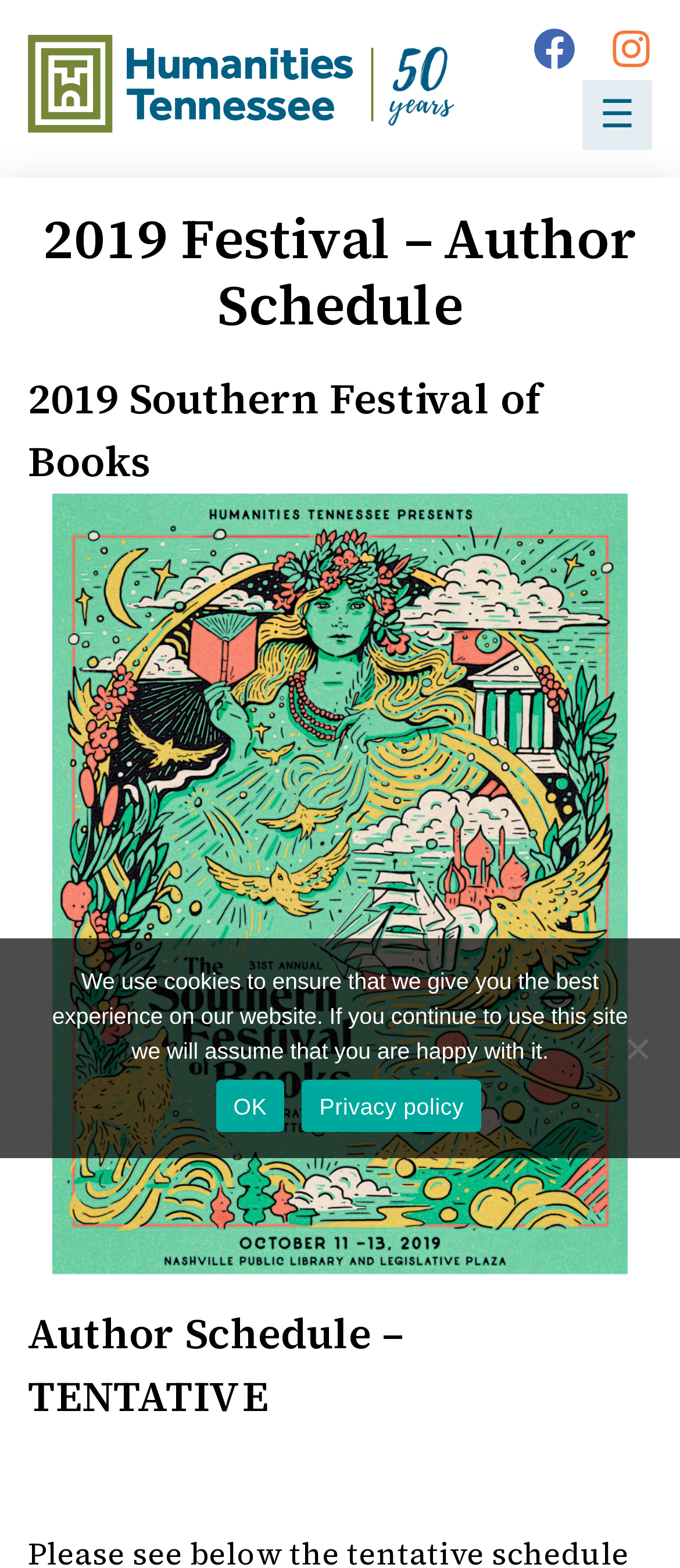Answer the following query concisely with a single word or phrase:
How many social media links are available?

3